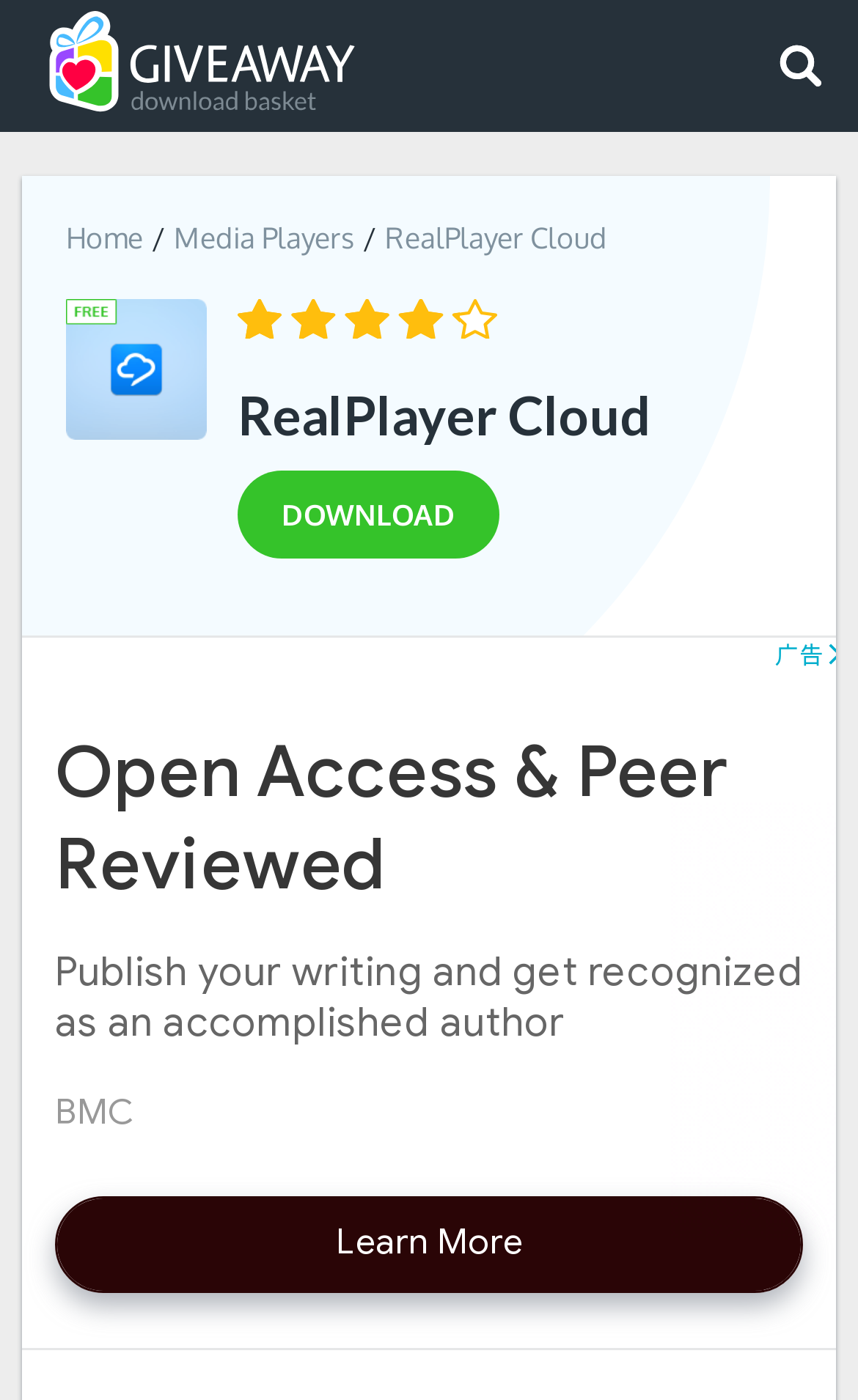Give a one-word or one-phrase response to the question: 
What is the name of the software?

RealPlayer Cloud